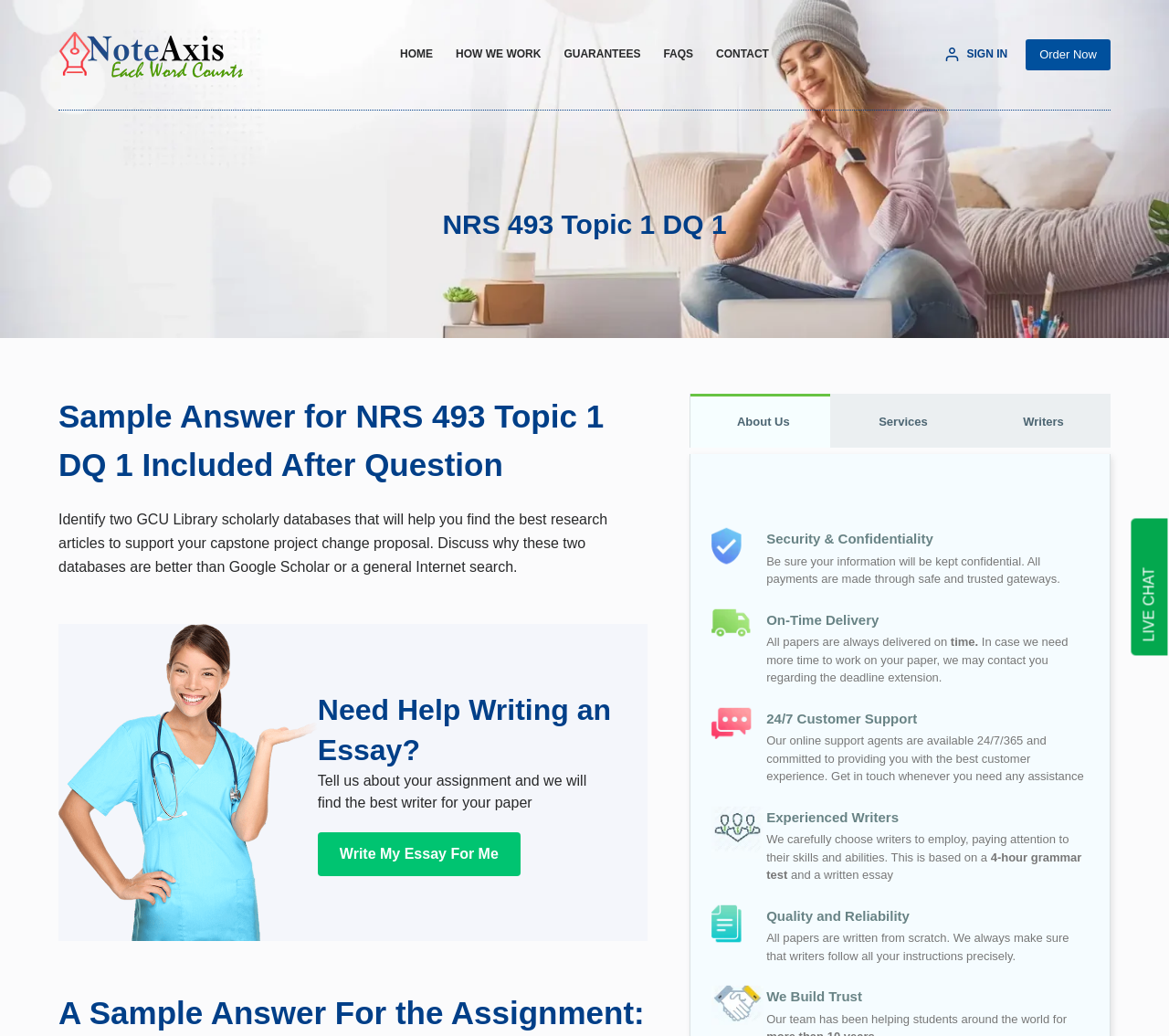What is the name of the website?
Provide an in-depth answer to the question, covering all aspects.

I determined the answer by looking at the link element with the text 'Professional Essay Writing Services Website' which is located at the top of the webpage, indicating that it is the name of the website.